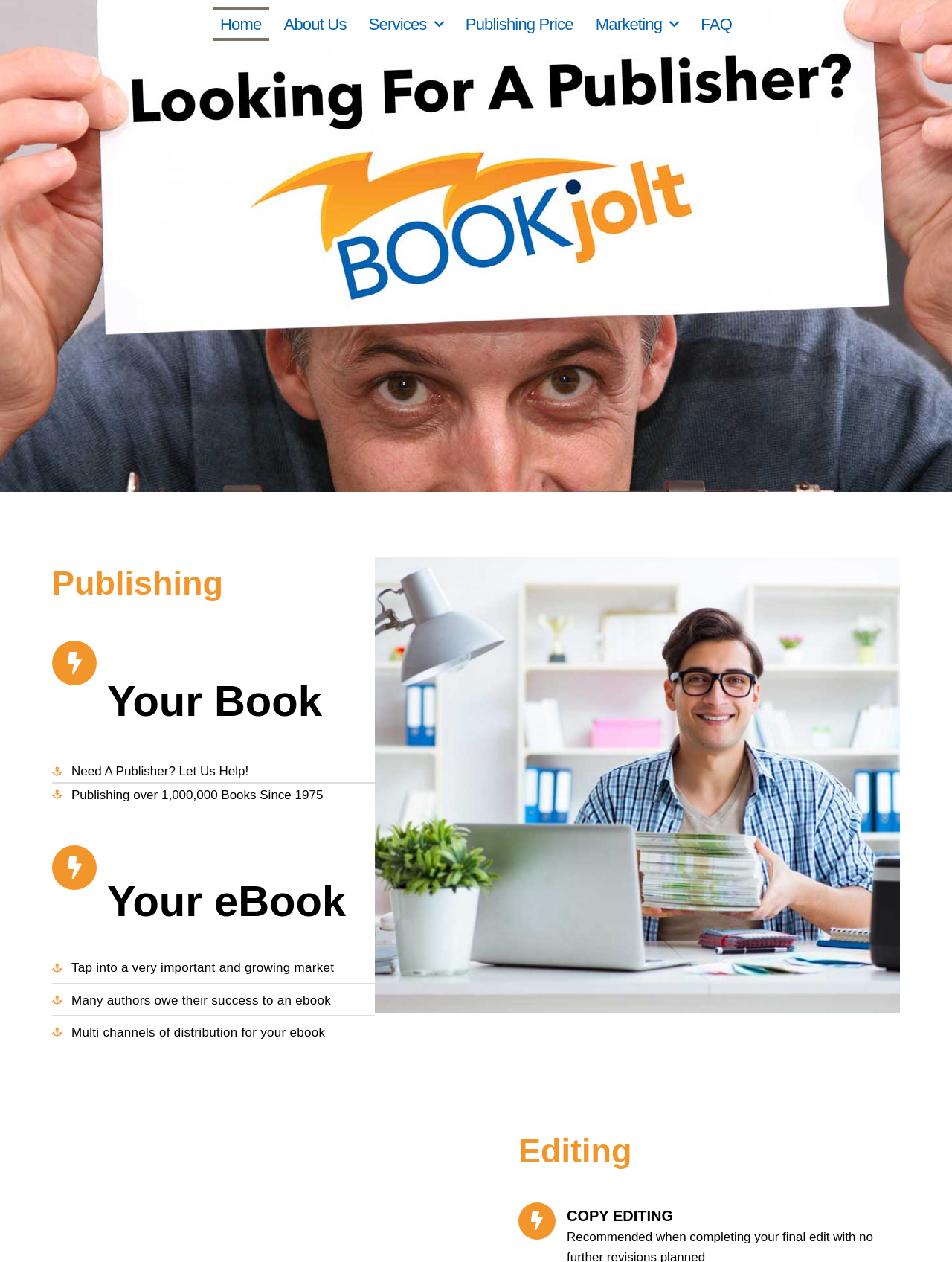How many types of editing services are mentioned?
Please provide a comprehensive and detailed answer to the question.

The webpage mentions 'COPY EDITING' as a type of editing service. Although there is a general 'Editing' section, only 'COPY EDITING' is specifically mentioned as a service, indicating that it is the only type of editing service mentioned on this webpage.